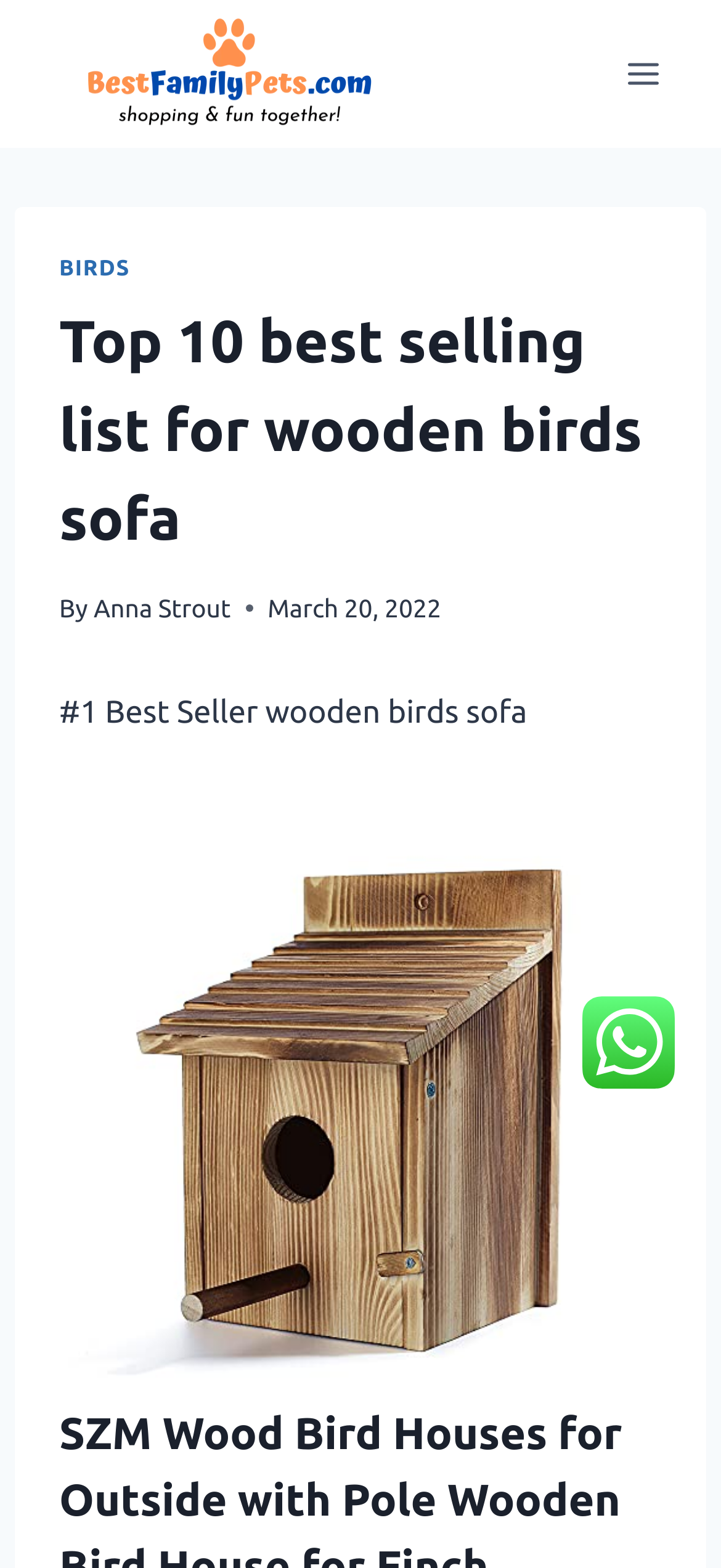What is the name of the author?
Answer the question with a single word or phrase, referring to the image.

Anna Strout